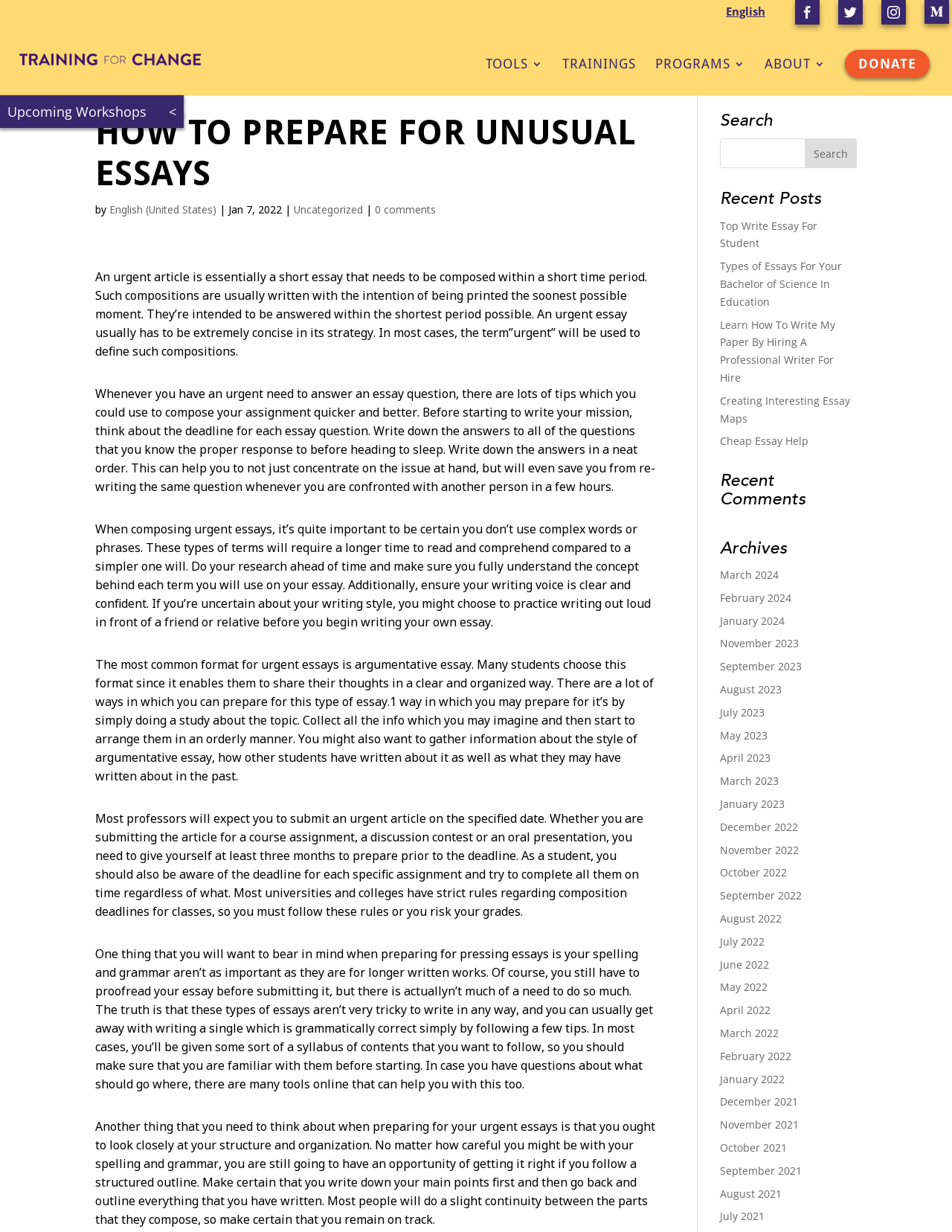Look at the image and answer the question in detail:
How many months are listed in the 'Archives' section?

The 'Archives' section is located at the bottom right of the webpage and contains links to different months, which can be identified by their text content and link elements. There are 24 months listed in total.